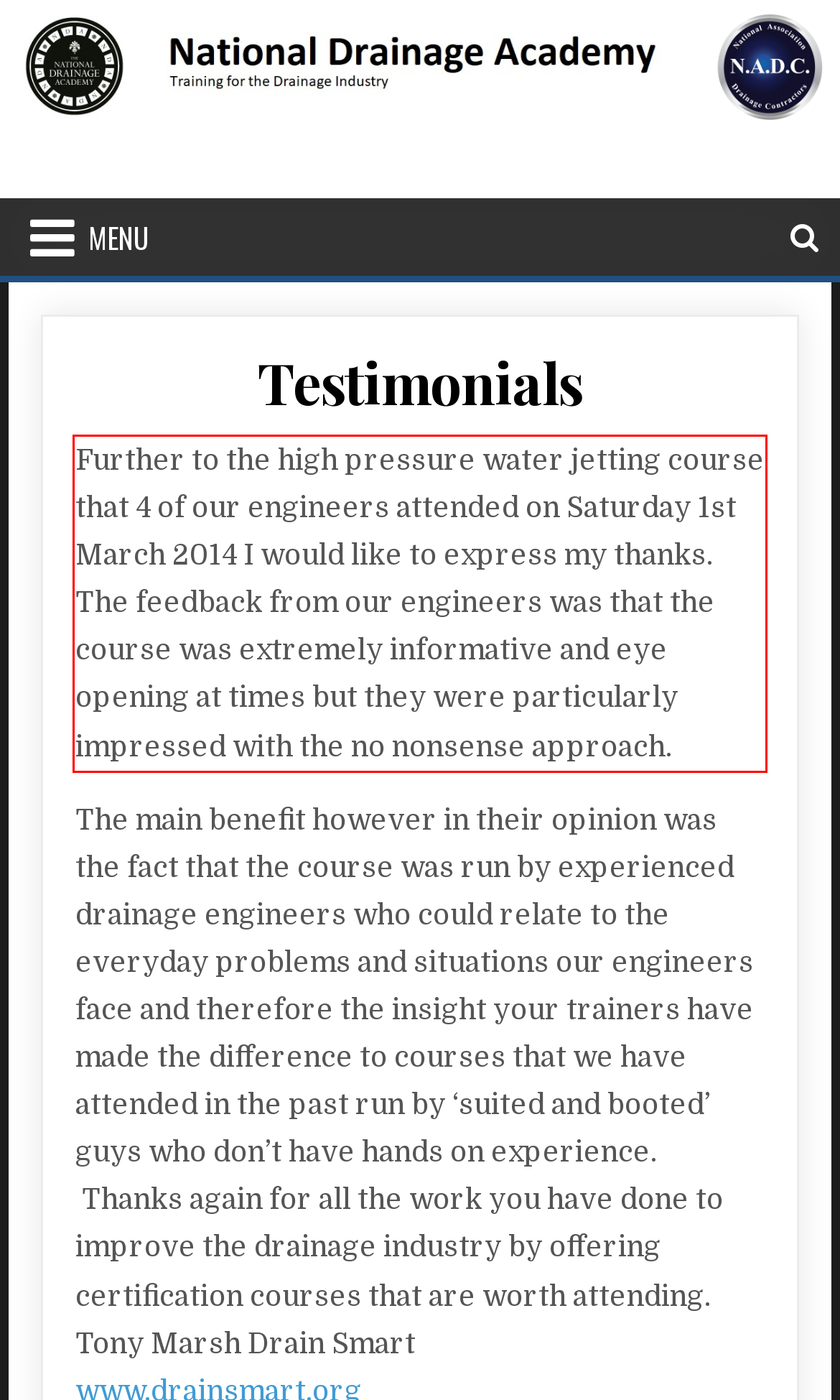View the screenshot of the webpage and identify the UI element surrounded by a red bounding box. Extract the text contained within this red bounding box.

Further to the high pressure water jetting course that 4 of our engineers attended on Saturday 1st March 2014 I would like to express my thanks. The feedback from our engineers was that the course was extremely informative and eye opening at times but they were particularly impressed with the no nonsense approach.